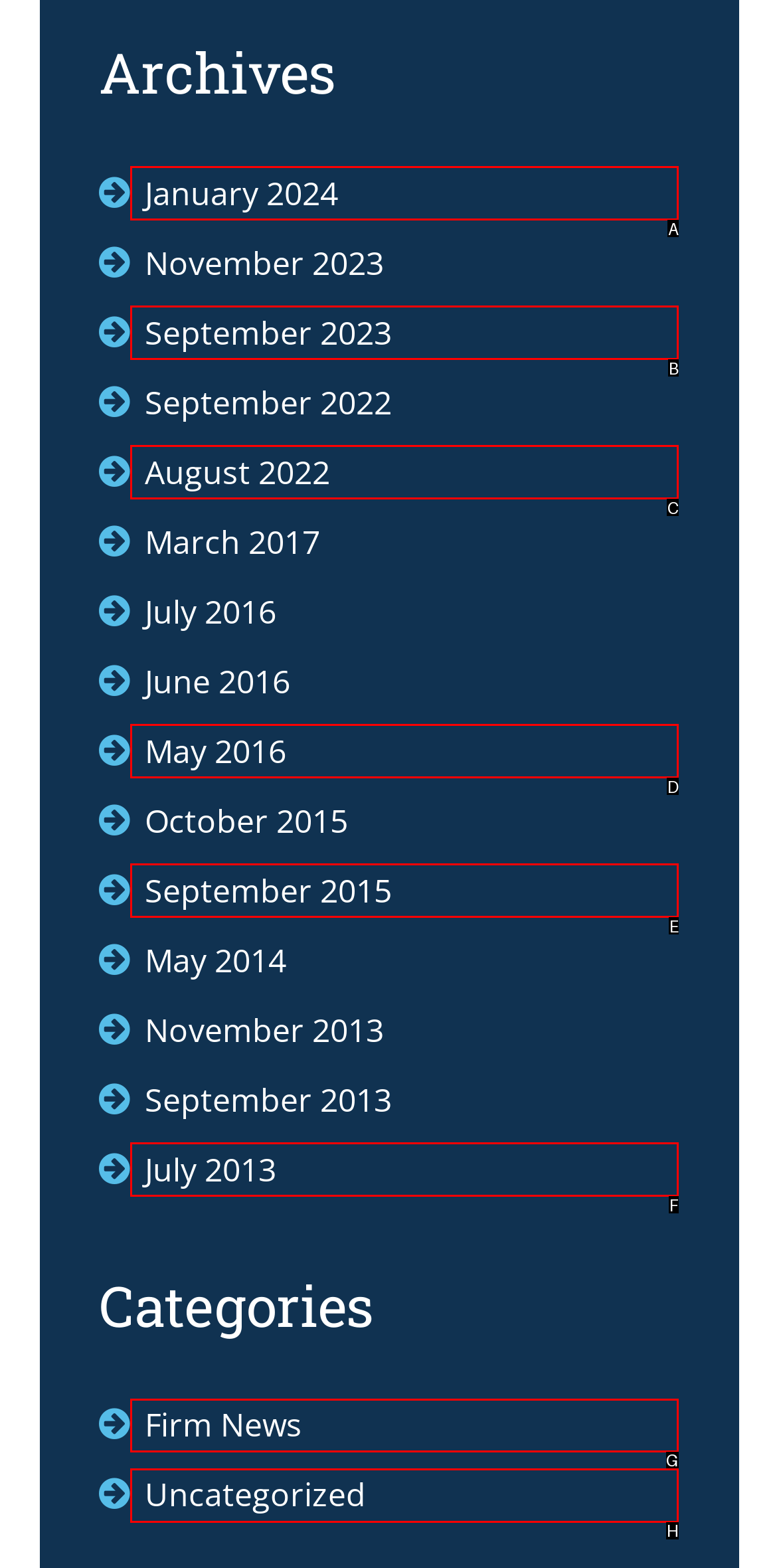Which HTML element should be clicked to fulfill the following task: Read firm news?
Reply with the letter of the appropriate option from the choices given.

G